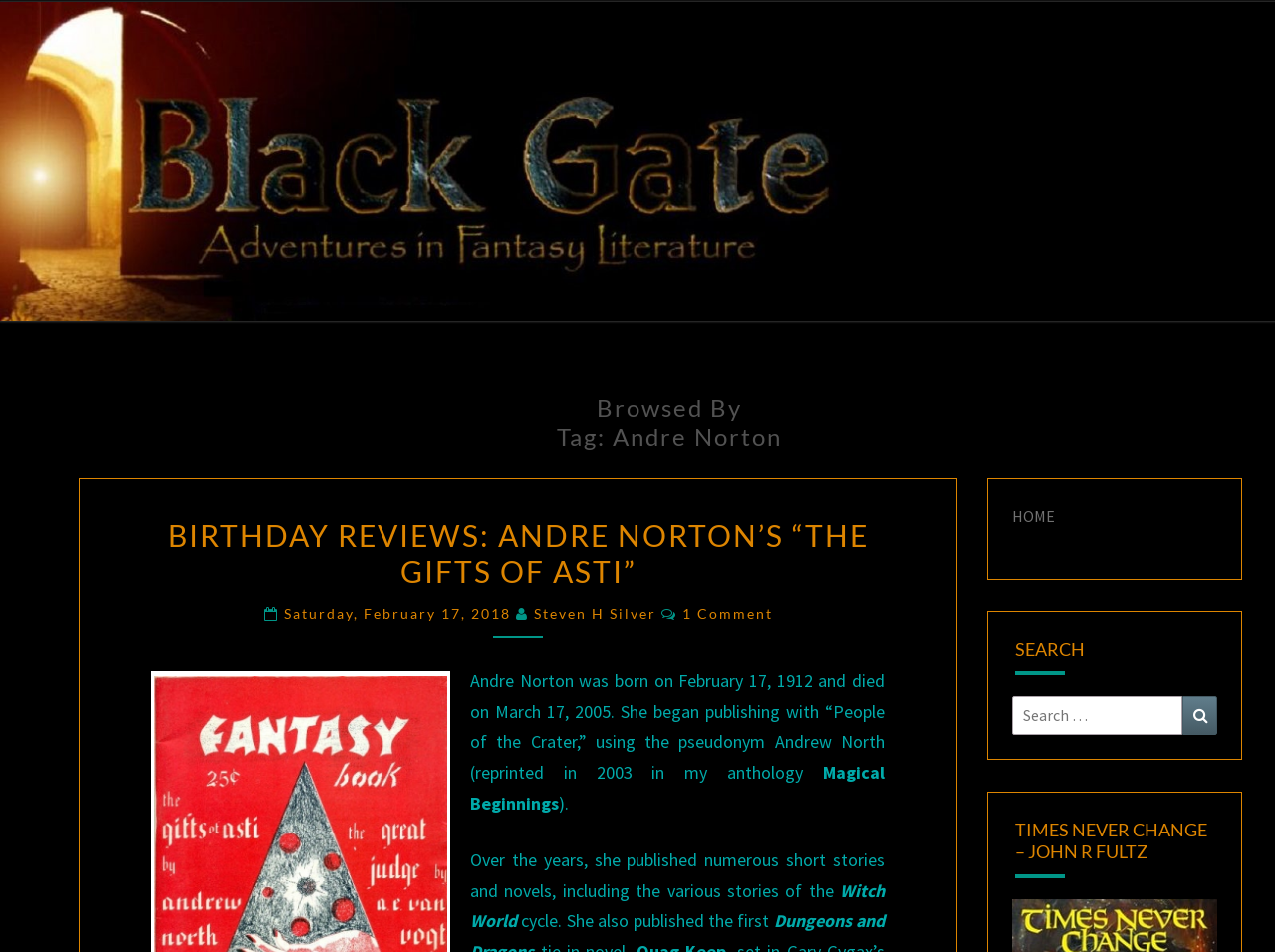Give a detailed overview of the webpage's appearance and contents.

The webpage is about Andre Norton, a fantasy literature author, and is part of the Black Gate website. At the top, there is a large heading "BLACK GATE" and a smaller heading "Adventures In Fantasy Literature" positioned below it. 

On the left side, there is a section with a heading "Browsed By Tag: Andre Norton". Below this heading, there are several articles and reviews about Andre Norton's works. The first article has a heading "BIRTHDAY REVIEWS: ANDRE NORTON’S “THE GIFTS OF ASTI”" and is accompanied by a link to the full article. Below the heading, there is a paragraph of text describing the article, followed by information about the author, Steven H Silver, and the date of publication, February 17, 2018. There is also a link to the comments section with one comment.

Below this article, there is a paragraph of text about Andre Norton's life, including her birth and death dates, and a brief overview of her publishing history. The text also mentions her anthology "Magical Beginnings" and her "Witch World" cycle.

On the right side, there are several navigation links, including "HOME" and "SEARCH". The search function has a text box and a search button. Below the search function, there is another heading "TIMES NEVER CHANGE – JOHN R FULTZ", which appears to be a separate article or review.

Overall, the webpage is dedicated to showcasing articles and reviews about Andre Norton's works, with a focus on her fantasy literature contributions.